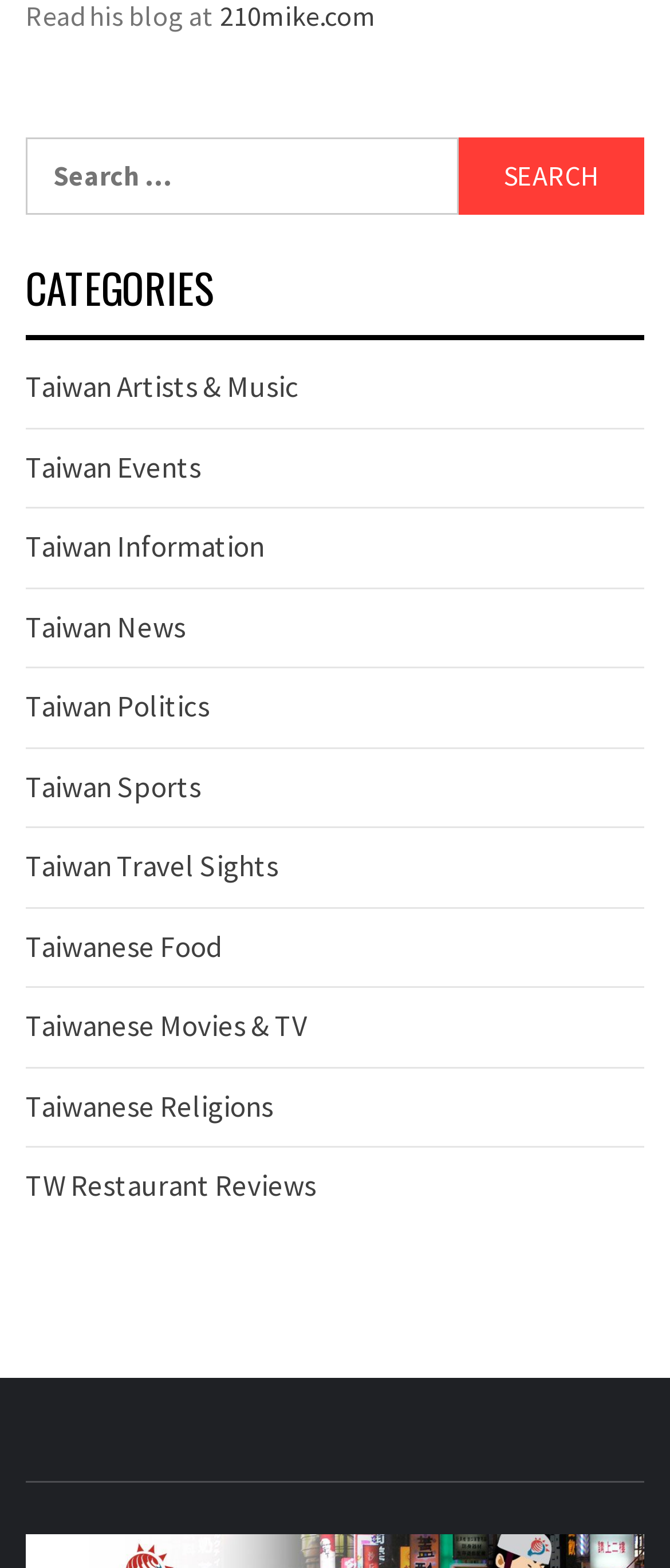Please give a concise answer to this question using a single word or phrase: 
What is the purpose of the search box?

Search for keywords